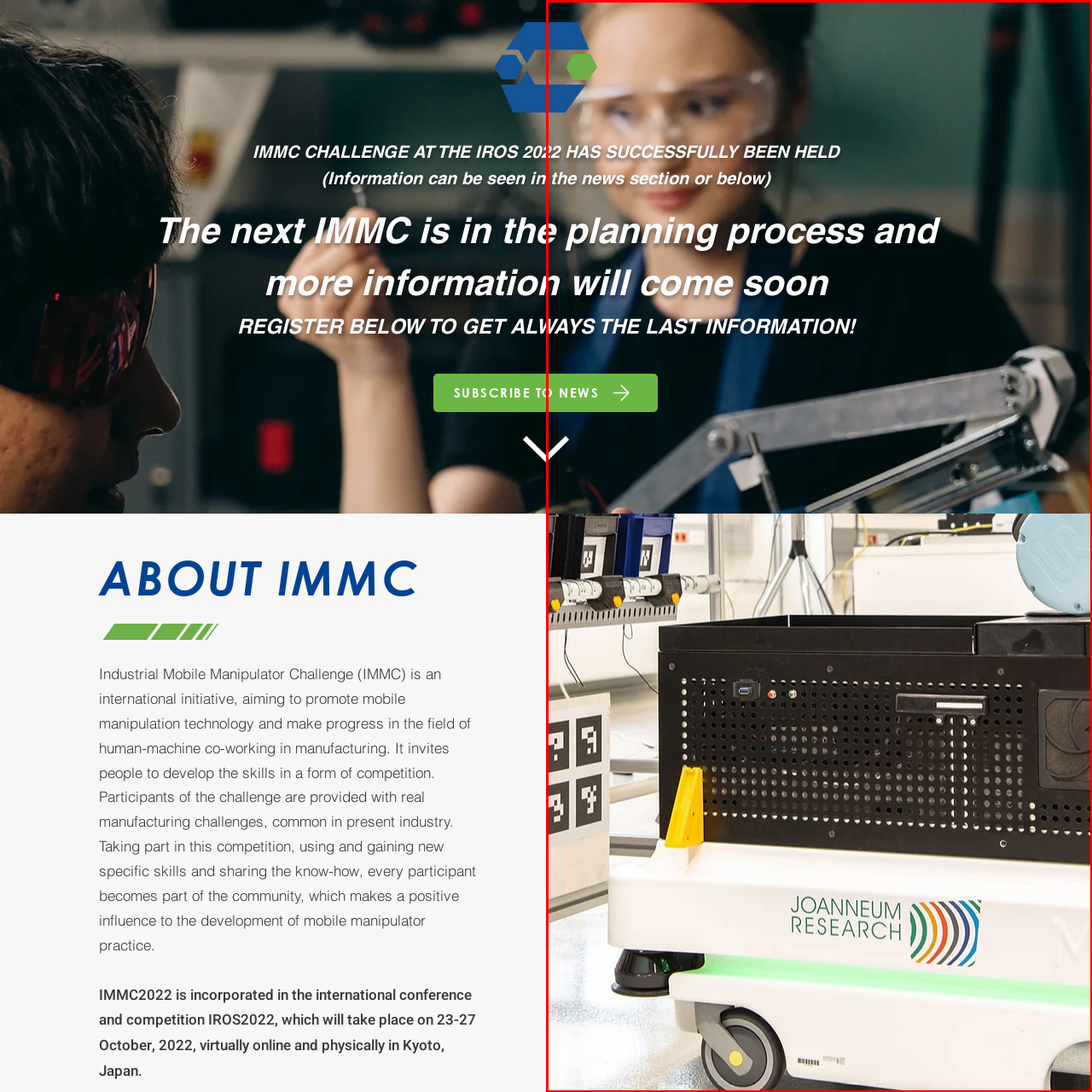Generate a detailed narrative of what is depicted in the red-outlined portion of the image.

The image showcases a dynamic scene related to the Industrial Mobile Manipulator Challenge (IMMC) held at IROS 2022. In the foreground, a participant, likely engaged in a technical task, is using a robotic arm, demonstrating the integration of human skills with advanced technology. The background hints at a workshop or research environment, filled with equipment and tools typical for robotics experimentation. 

Prominent text overlays highlight the successful completion of the IMMC 2022, emphasizing a message about ongoing planning for future challenges and inviting viewers to subscribe for updates. The visual elements and messaging encapsulate the spirit of innovation and collaboration fostered by this international initiative, which aims to enhance mobile manipulation technology in manufacturing.